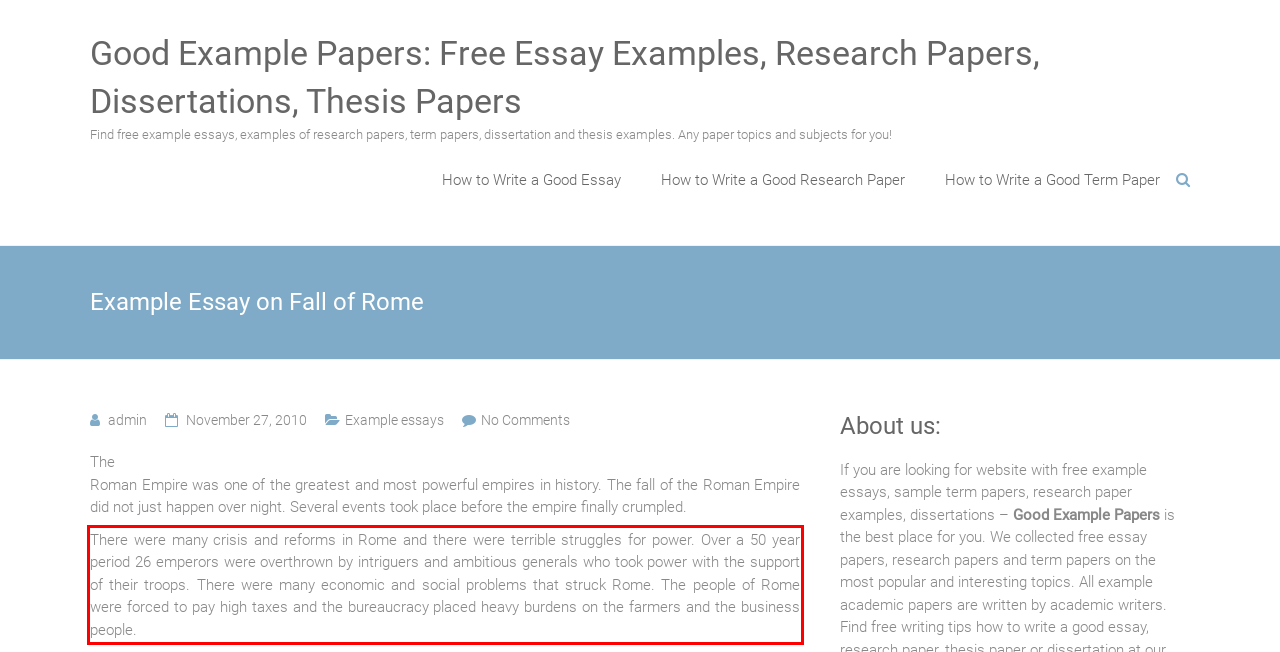Look at the screenshot of the webpage, locate the red rectangle bounding box, and generate the text content that it contains.

There were many crisis and reforms in Rome and there were terrible struggles for power. Over a 50 year period 26 emperors were overthrown by intriguers and ambitious generals who took power with the support of their troops. There were many economic and social problems that struck Rome. The people of Rome were forced to pay high taxes and the bureaucracy placed heavy burdens on the farmers and the business people.